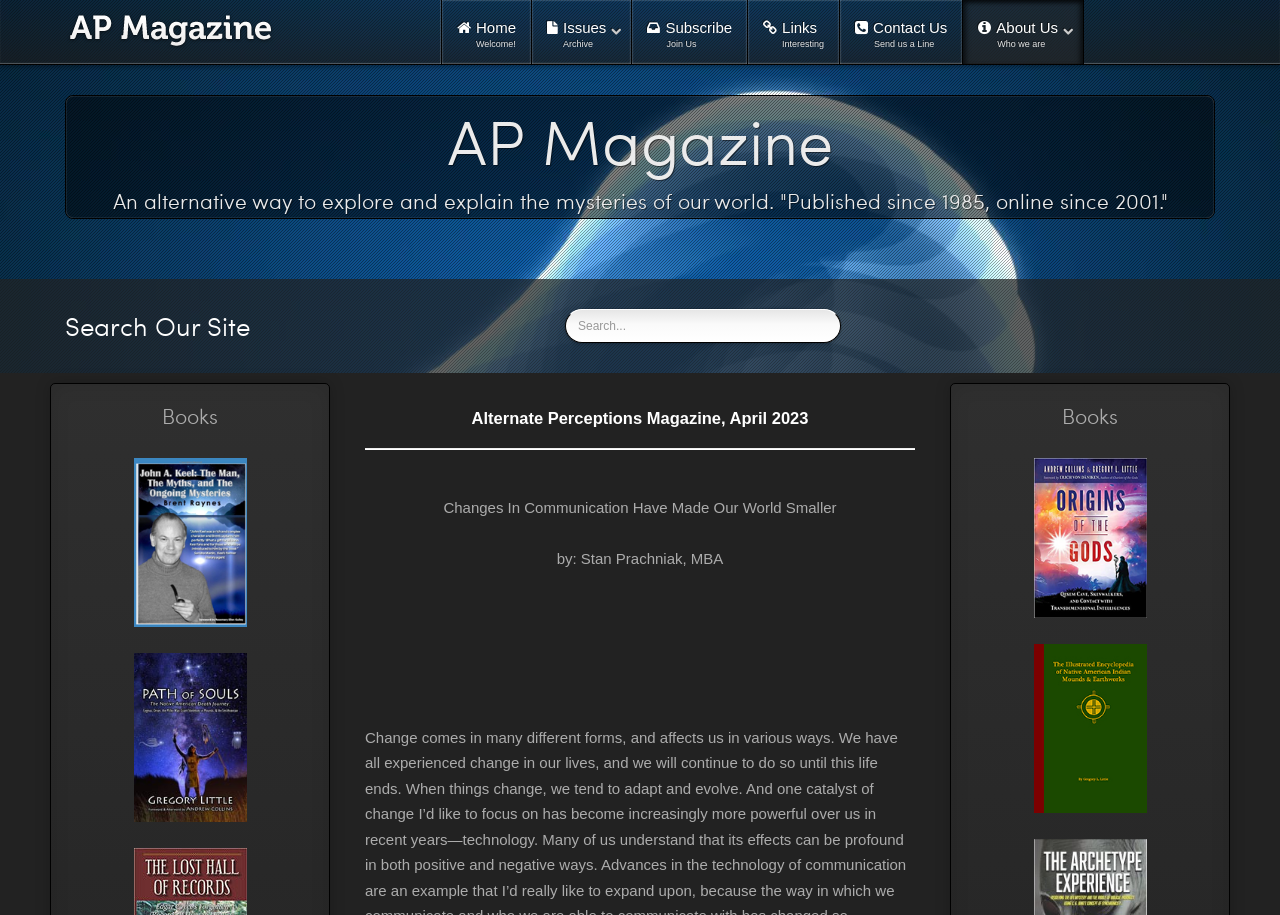Respond to the following question with a brief word or phrase:
What is the name of the magazine?

AP Magazine